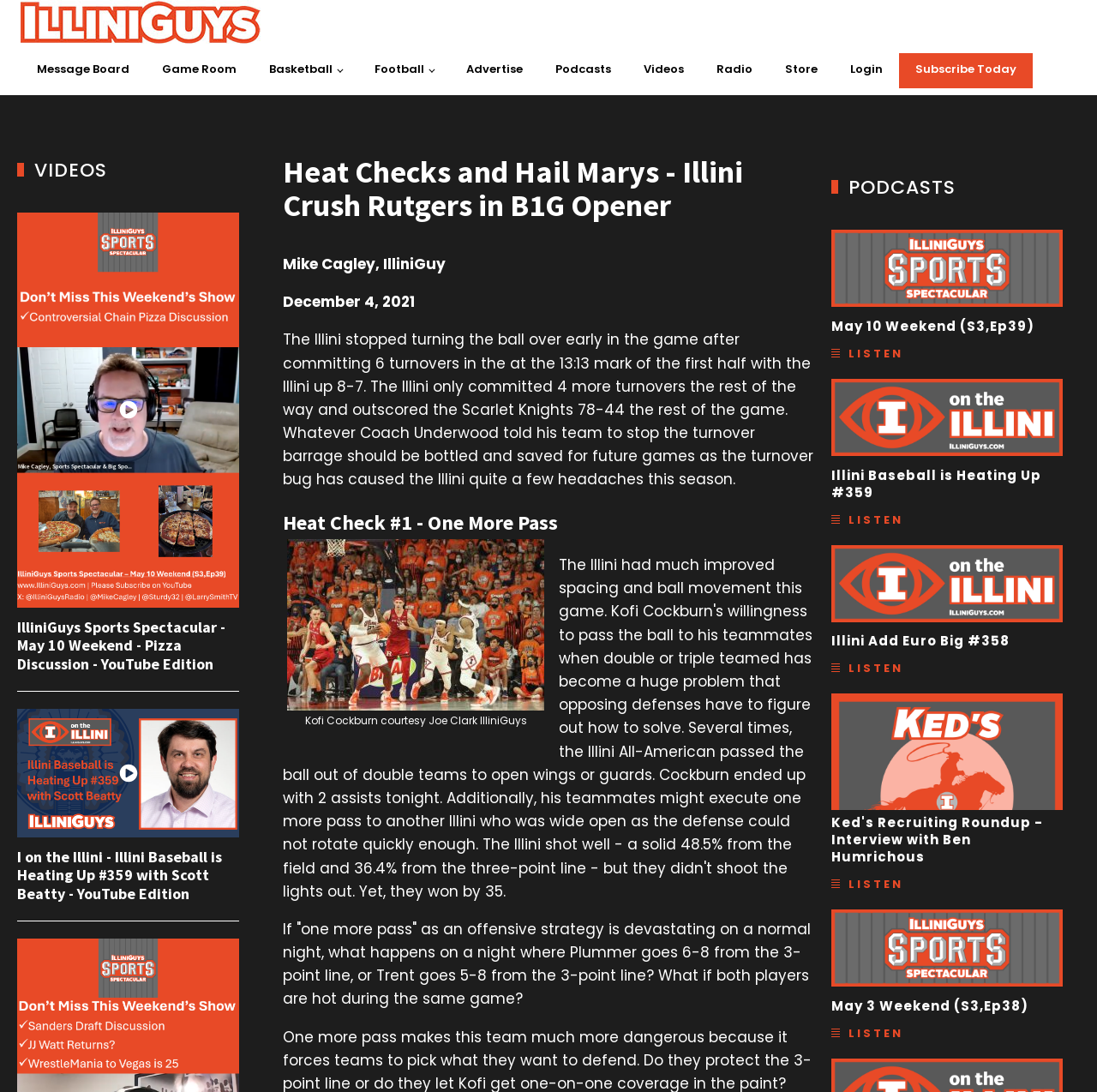What is the name of the author of the article?
From the screenshot, provide a brief answer in one word or phrase.

Mike Cagley